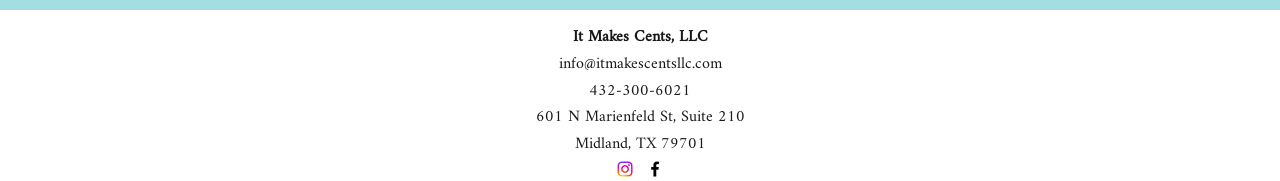What social media platforms are available?
Refer to the image and respond with a one-word or short-phrase answer.

Instagram, Facebook